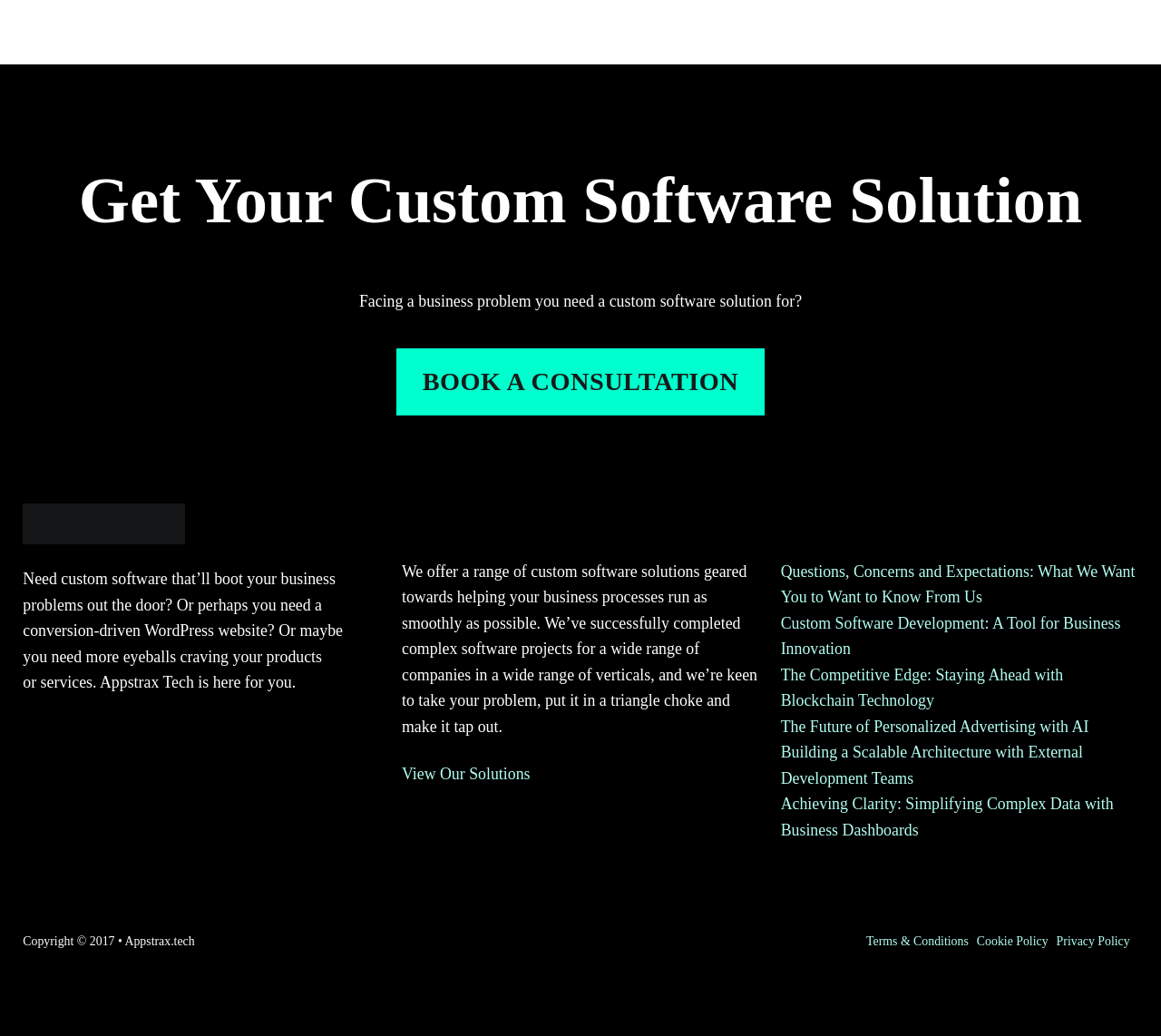Find the bounding box coordinates of the clickable region needed to perform the following instruction: "click ValidateTopology". The coordinates should be provided as four float numbers between 0 and 1, i.e., [left, top, right, bottom].

None